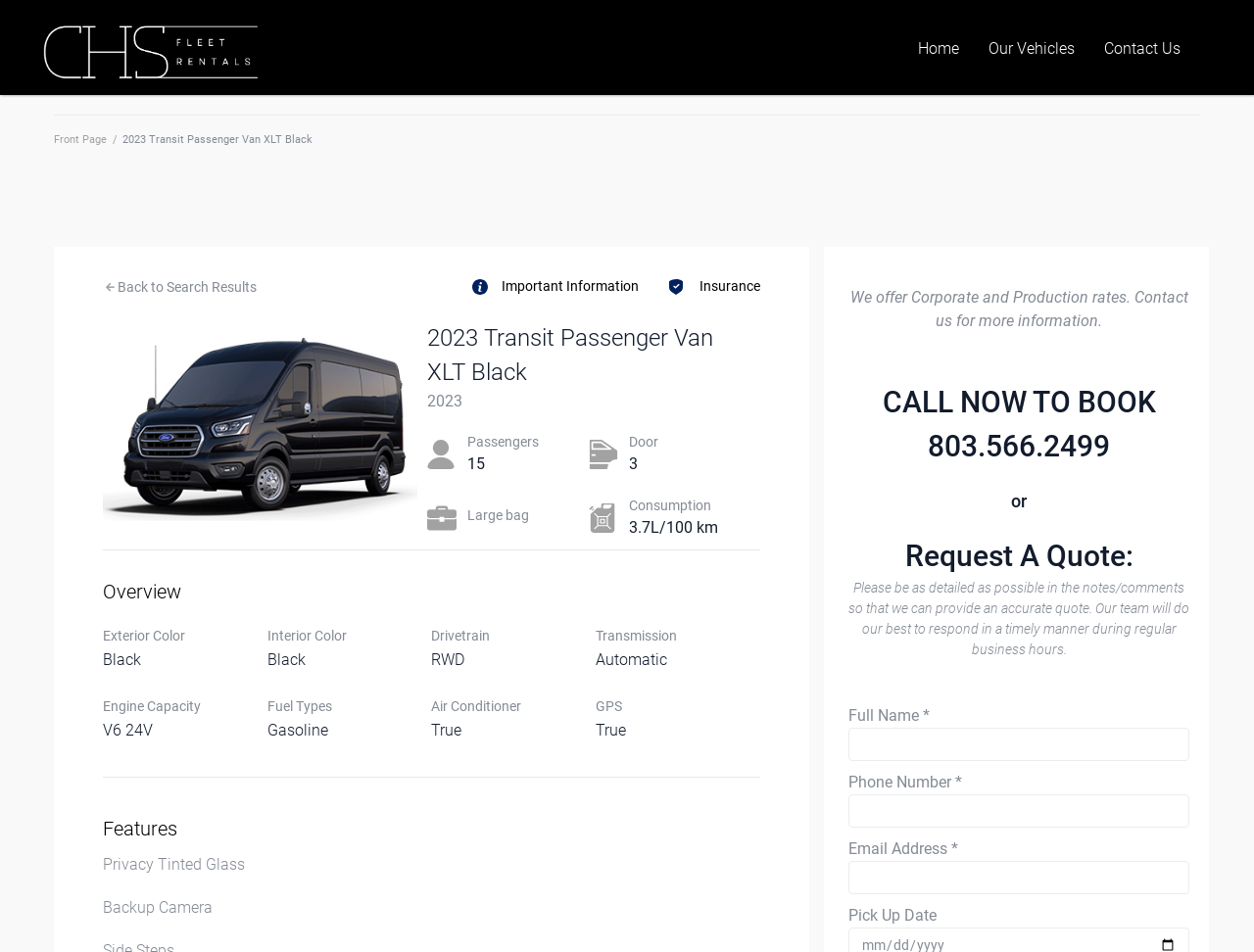Please specify the bounding box coordinates of the clickable region to carry out the following instruction: "Click on About Us". The coordinates should be four float numbers between 0 and 1, in the format [left, top, right, bottom].

None